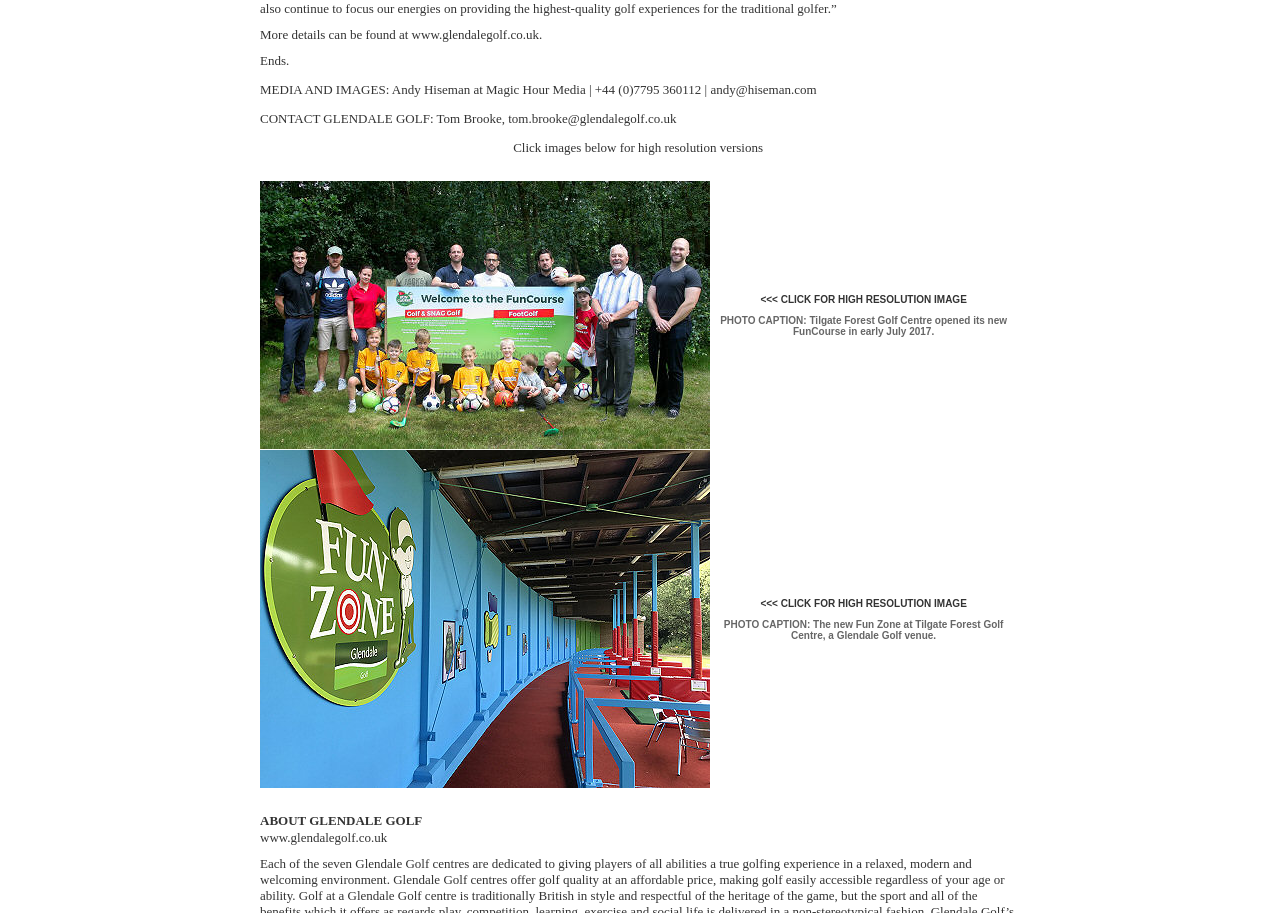How many links are there in the webpage?
Look at the image and respond with a one-word or short phrase answer.

2